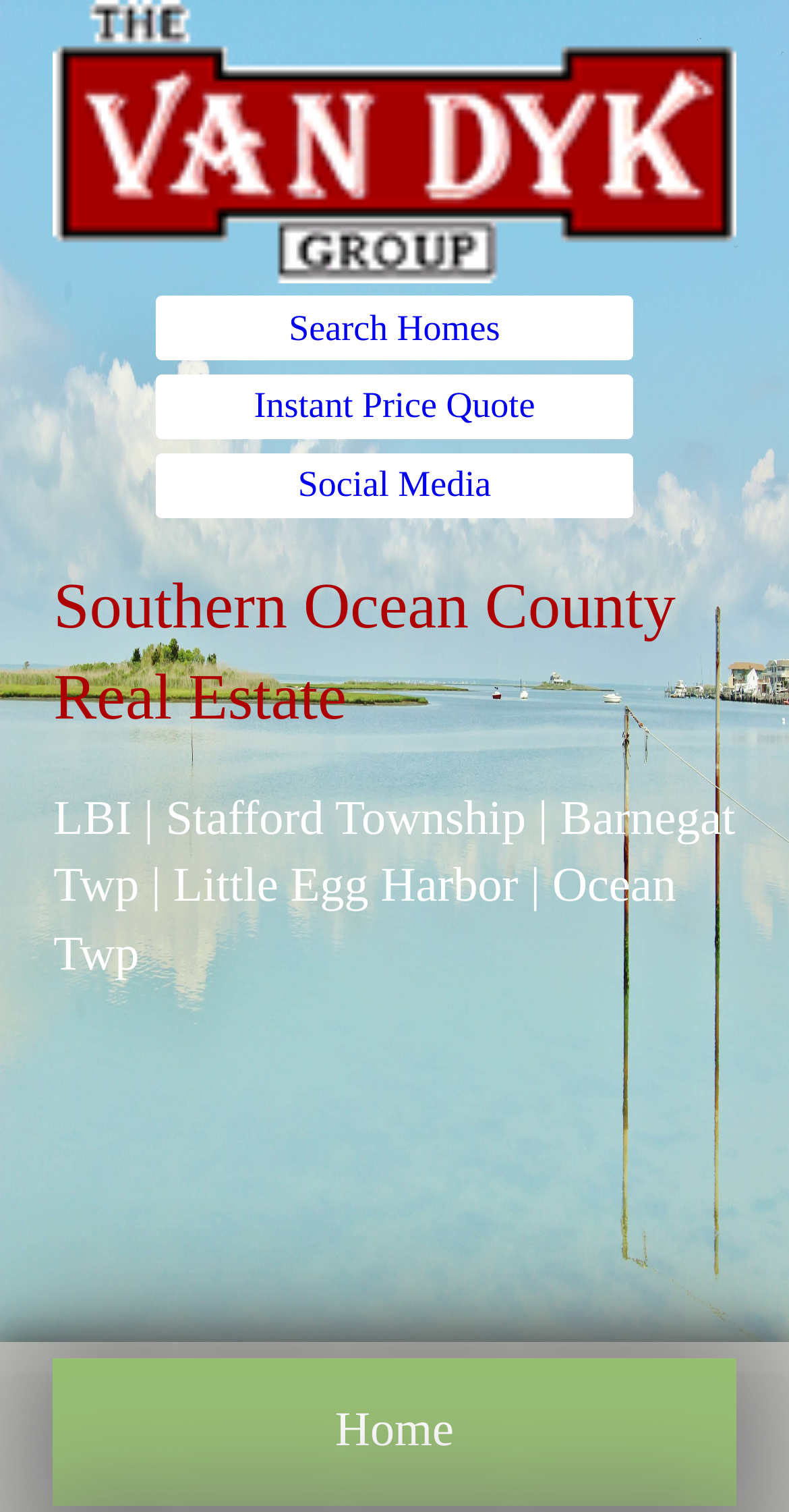What is the main focus of this webpage? Observe the screenshot and provide a one-word or short phrase answer.

Real Estate